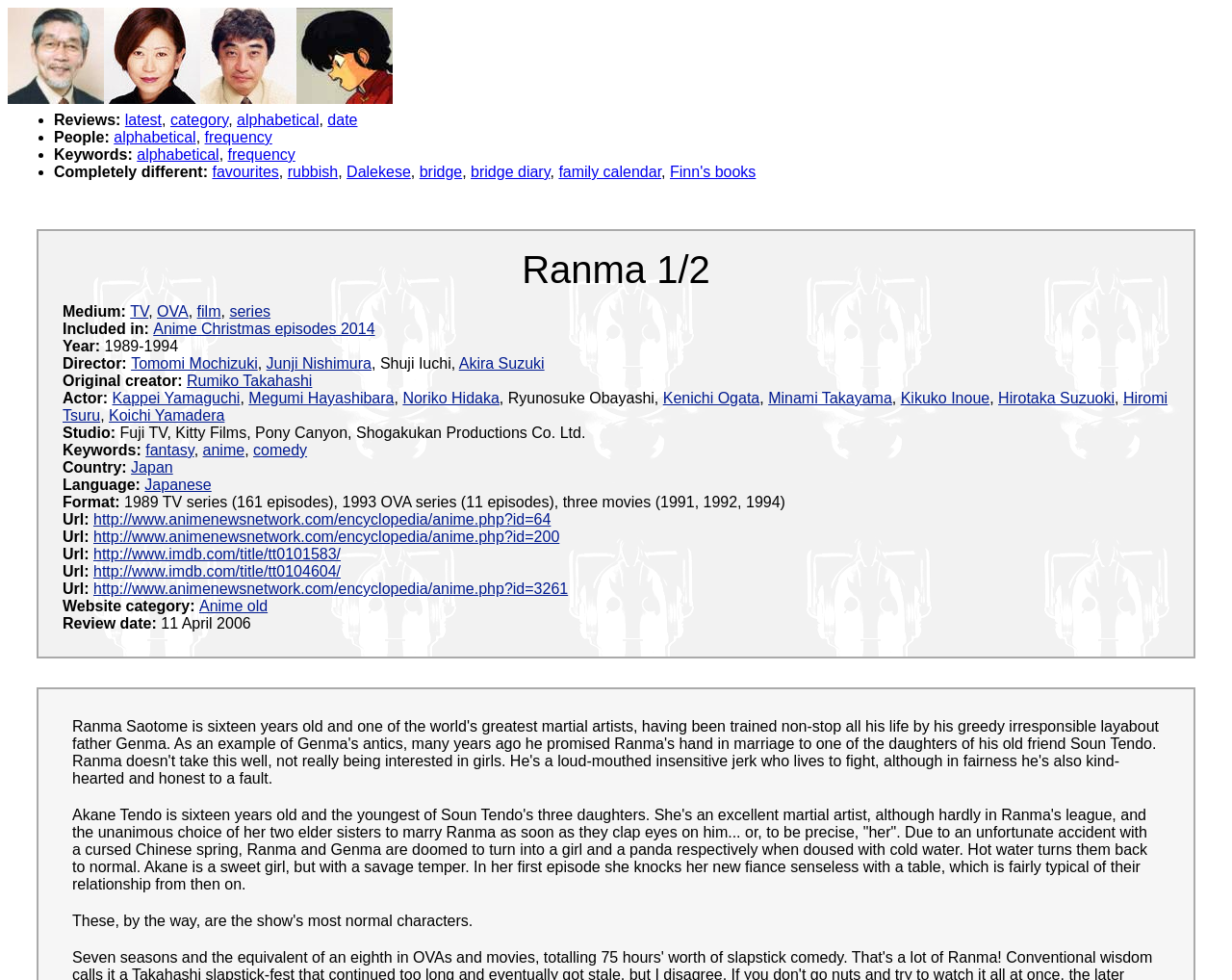Can you find the bounding box coordinates for the element to click on to achieve the instruction: "Check the original creator of Ranma 1/2"?

[0.152, 0.38, 0.253, 0.397]